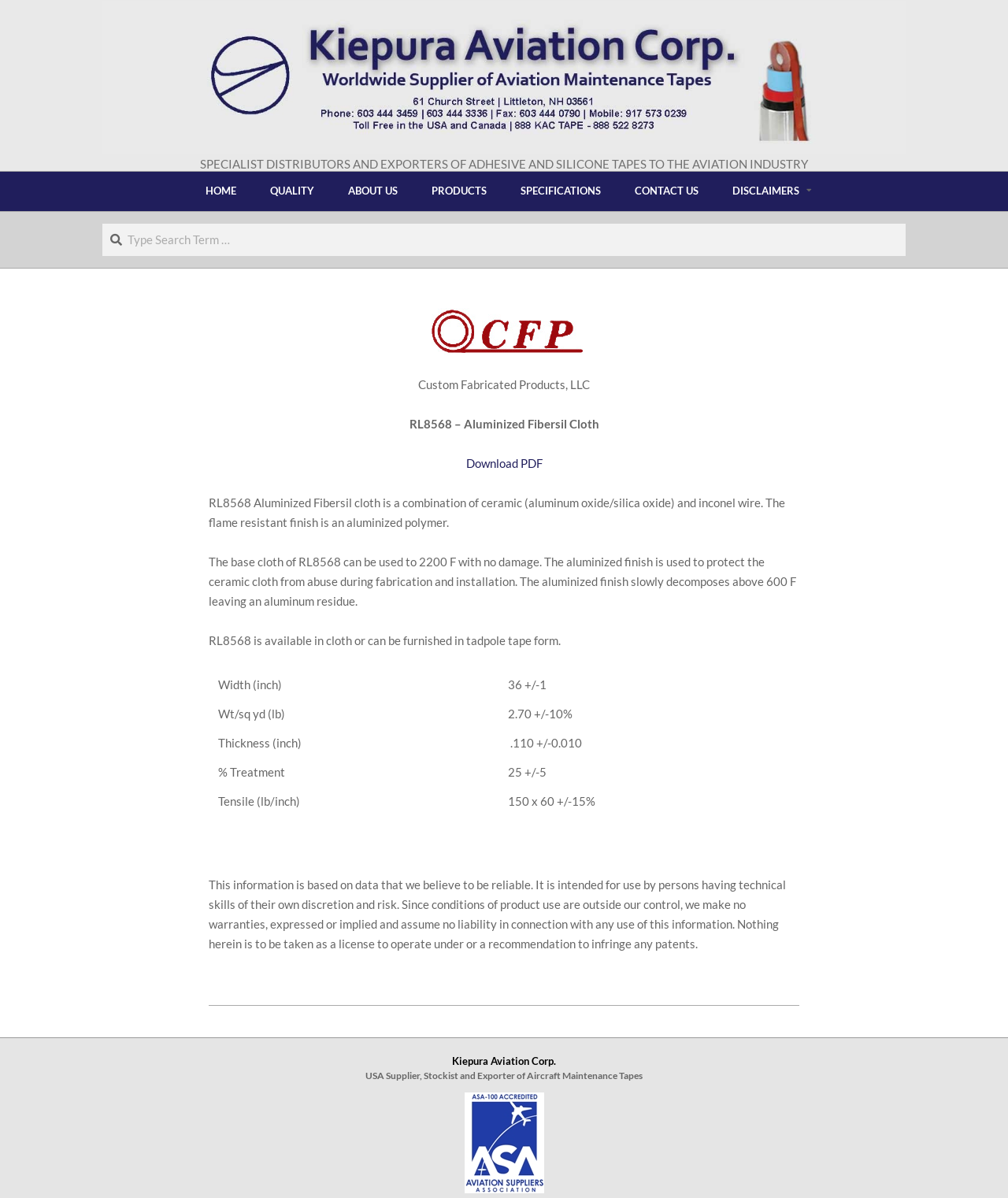Determine the bounding box for the UI element that matches this description: "Accept - All cookies".

None